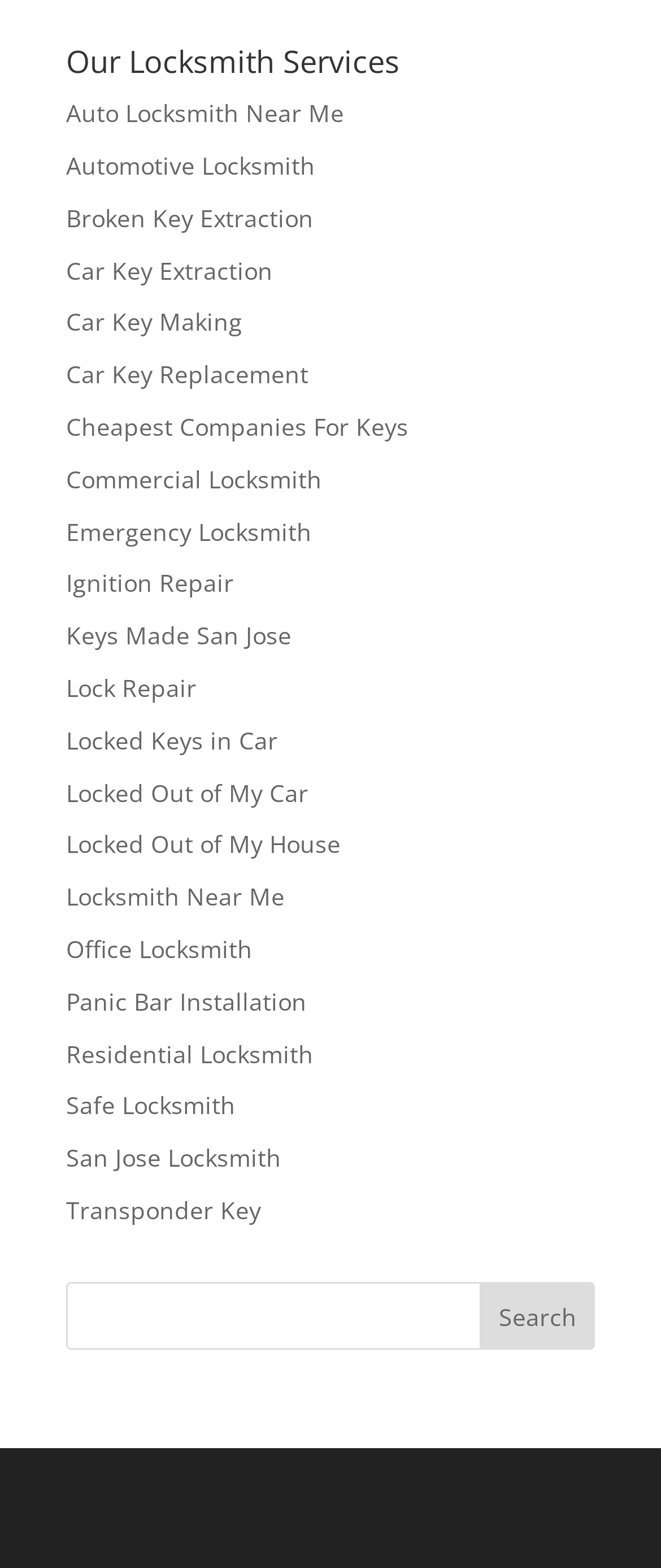Please provide a comprehensive answer to the question based on the screenshot: Is there a search function on the webpage?

I noticed a search box with a textbox and a 'Search' button, which indicates that the webpage has a search function that allows users to search for specific locksmith services.